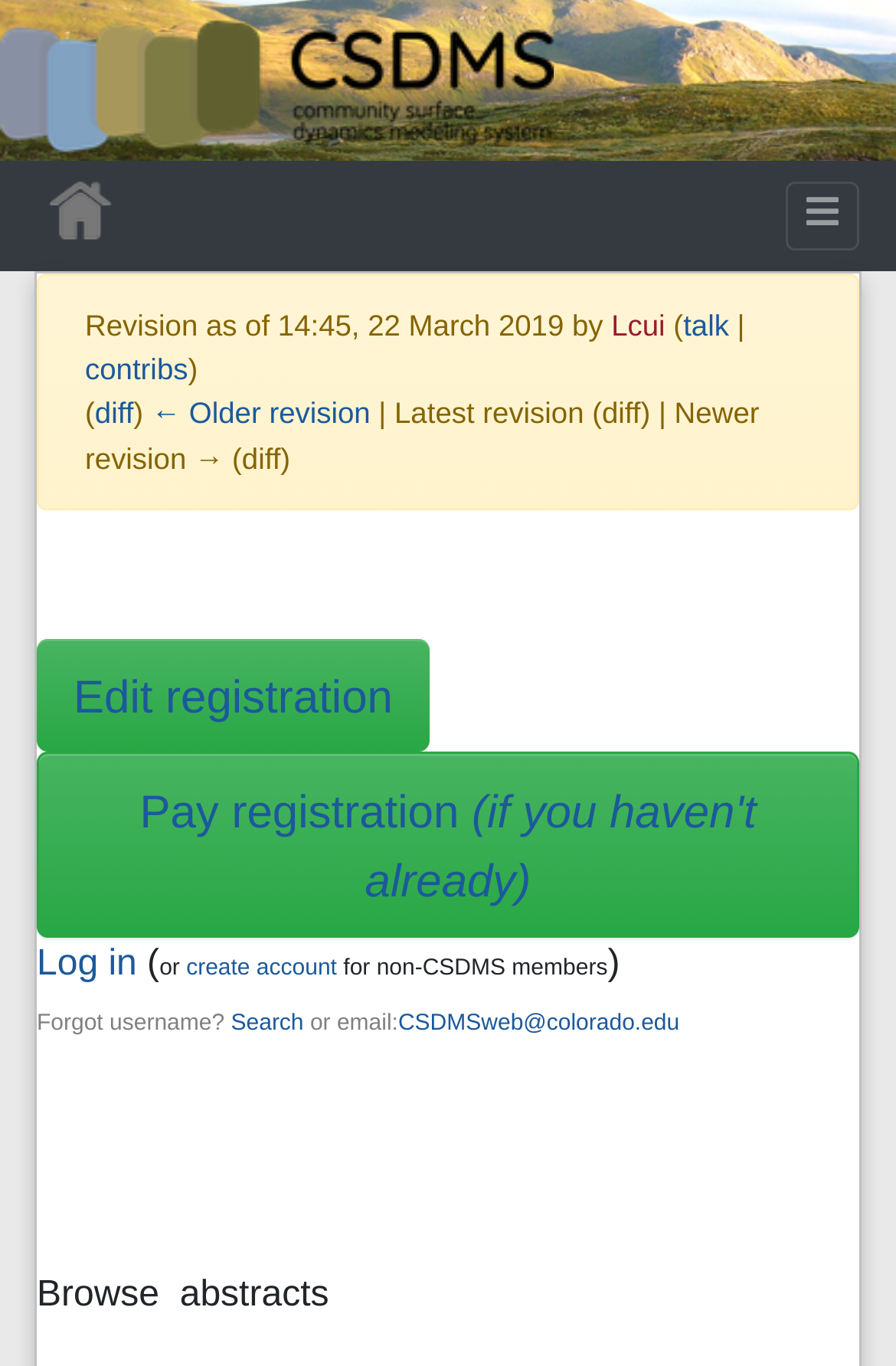Explain the webpage in detail, including its primary components.

The webpage appears to be related to the 2019 CSDMS meeting, with a focus on community software for surface dynamics modeling. 

At the top left corner, there is a logo with the text "CSDMS" and a transparent placeholder to make the logo clickable. Next to the logo, there is a link with the same text "CSDMS". 

On the top right corner, there is a button with an icon. 

Below the logo, there is a section with revision information, including the date and time of the revision, the reviser's name, and links to the reviser's talk and contributions. 

Further down, there are links to navigate to older or newer revisions, as well as a section with links to jump to navigation, search, edit registration, and pay registration. 

In the lower section of the page, there are links to log in, create an account, and search. There is also a section with links and text related to forgotten usernames or emails. 

At the very bottom of the page, there is a link to browse abstracts.